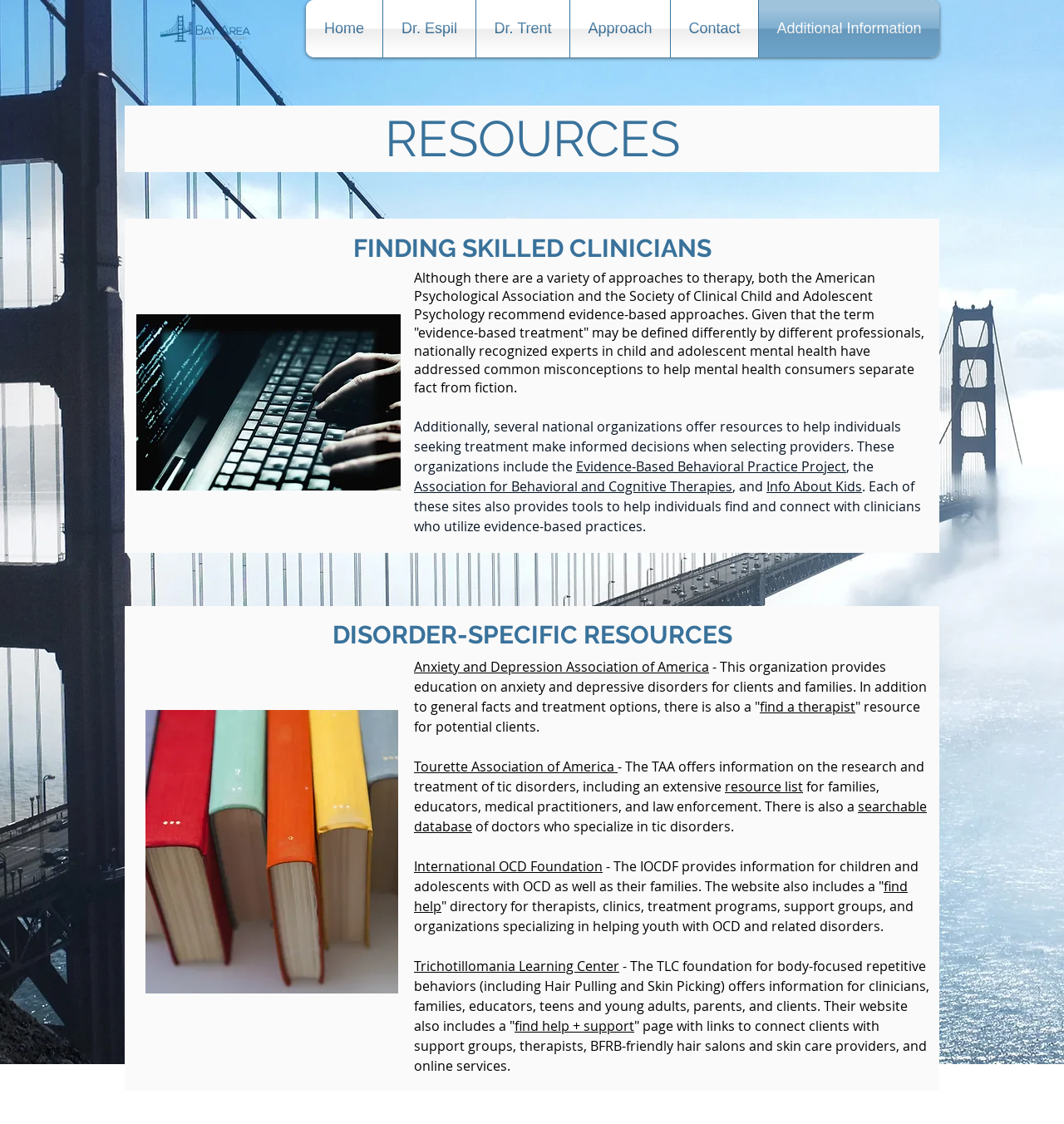Locate the bounding box coordinates of the element's region that should be clicked to carry out the following instruction: "Read about evidence-based approaches". The coordinates need to be four float numbers between 0 and 1, i.e., [left, top, right, bottom].

[0.534, 0.271, 0.7, 0.288]